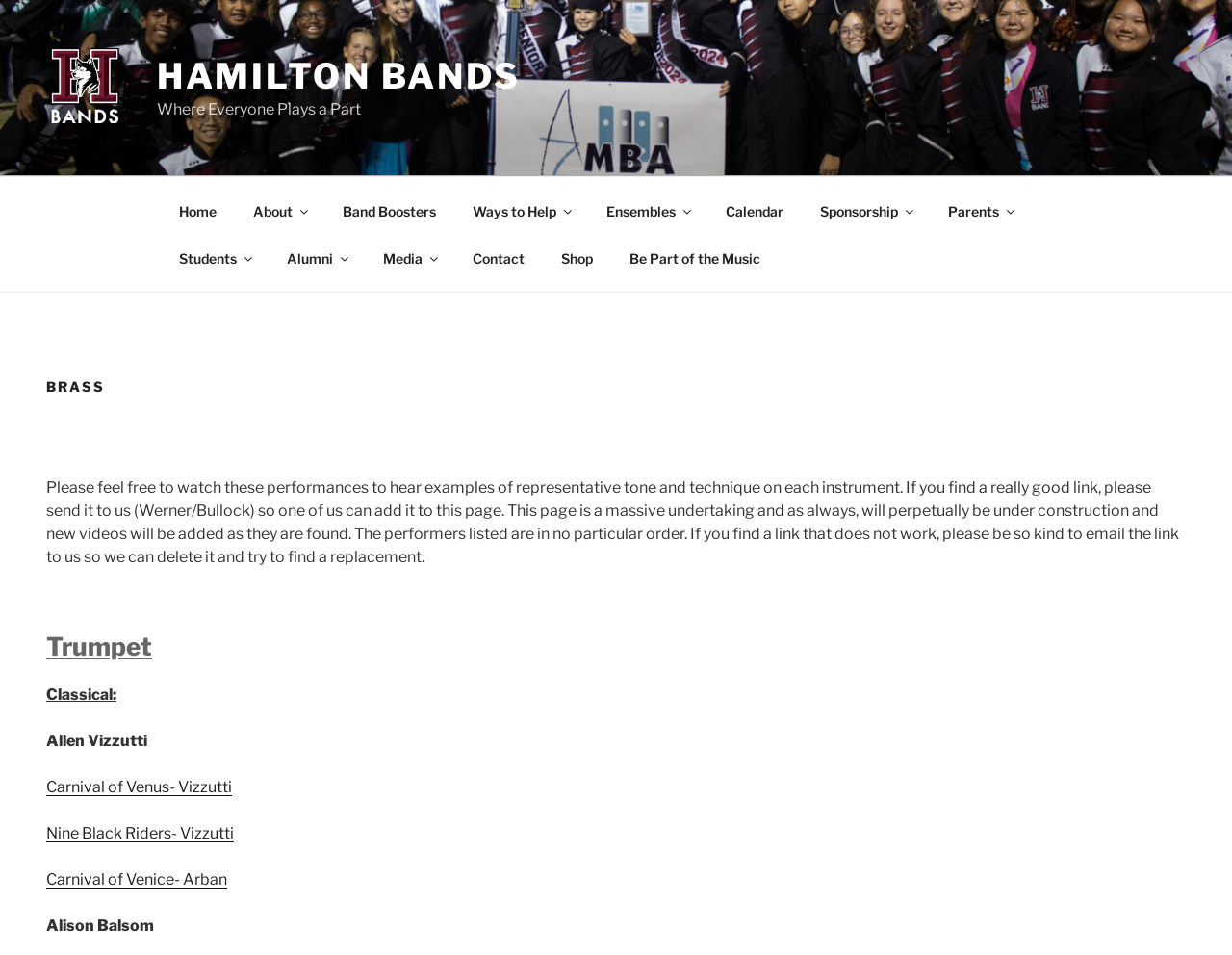How many menu items are in the top menu?
Use the image to give a comprehensive and detailed response to the question.

The top menu can be found in the navigation element 'Top Menu'. It contains 11 menu items, which are 'Home', 'About', 'Band Boosters', 'Ways to Help', 'Ensembles', 'Calendar', 'Sponsorship', 'Parents', 'Students', 'Alumni', and 'Media'.